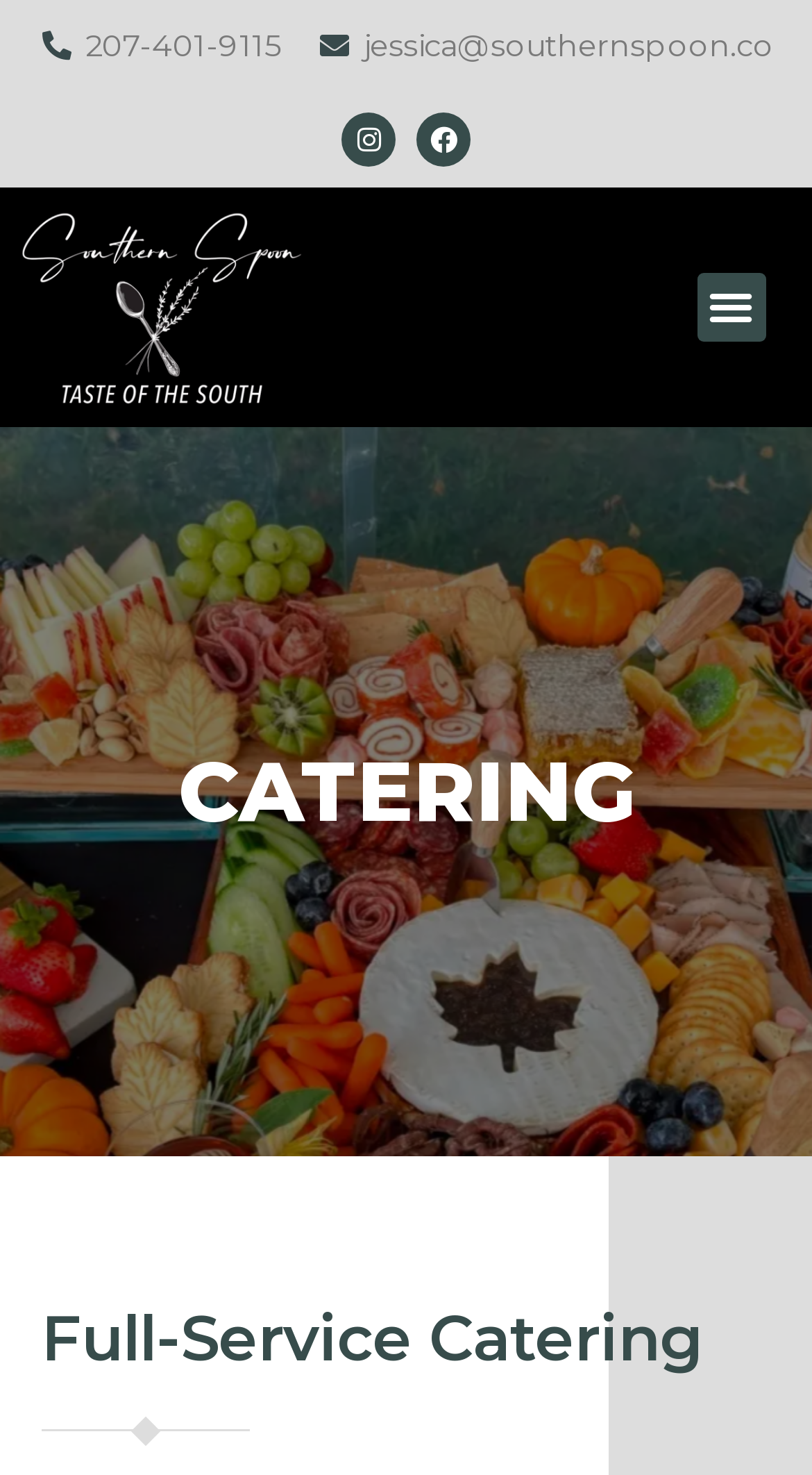Answer the following inquiry with a single word or phrase:
What social media platforms are available?

Instagram, Facebook